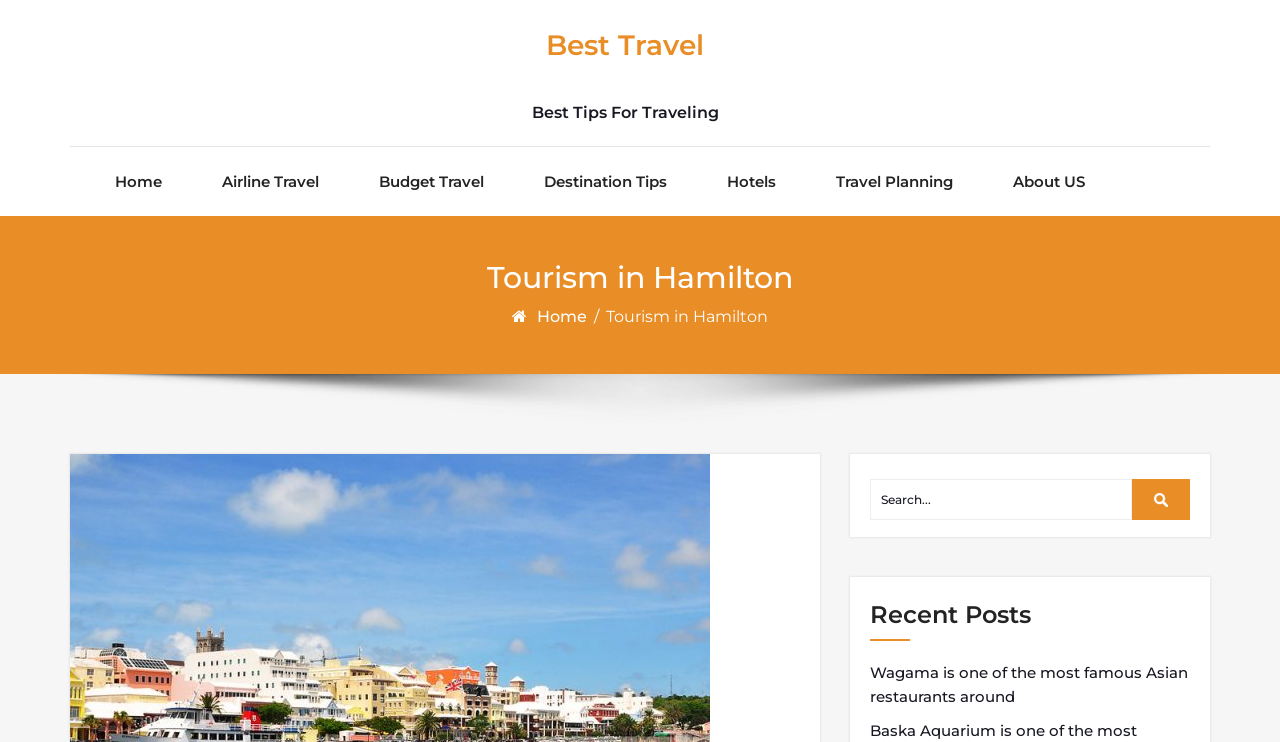Articulate a complete and detailed caption of the webpage elements.

The webpage is about tourism in Hamilton, with a focus on travel. At the top, there is a header section with the title "Best Travel" and a subtitle "Best Tips For Traveling". Below this, there is a navigation menu with 7 links: "Home", "Airline Travel", "Budget Travel", "Destination Tips", "Hotels", "Travel Planning", and "About US". These links are aligned horizontally and take up about half of the screen width.

Further down, there is a large heading that spans almost the entire width of the screen, reading "Tourism in Hamilton". Below this, there is a smaller section with a link to "Home" and a static text element with a forward slash.

On the right side of the screen, there is a search bar with a text box and a "Search" button. The search bar is positioned about two-thirds of the way down the screen.

Finally, at the bottom of the screen, there is a section with a heading "Recent Posts" and a link to a recent post titled "Wagama is one of the most famous Asian restaurants around".